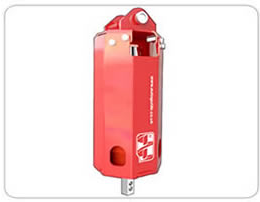Detail every aspect of the image in your caption.

The image showcases a red hand-held torque motor, which is a key tool used in the installation of screw piles. This motor is designed for efficient torque application, enabling the installation of piles that can carry substantial loads, with specifications of over 750kN ULS. The structure of the motor is compact and robust, suitable for various ground conditions. Torque motors are essential for ensuring precise installation depth and load-bearing capacity, making them fundamental in modern geotechnical engineering practices. The product exhibits high durability, reflecting the advanced engineering standards of the equipment.